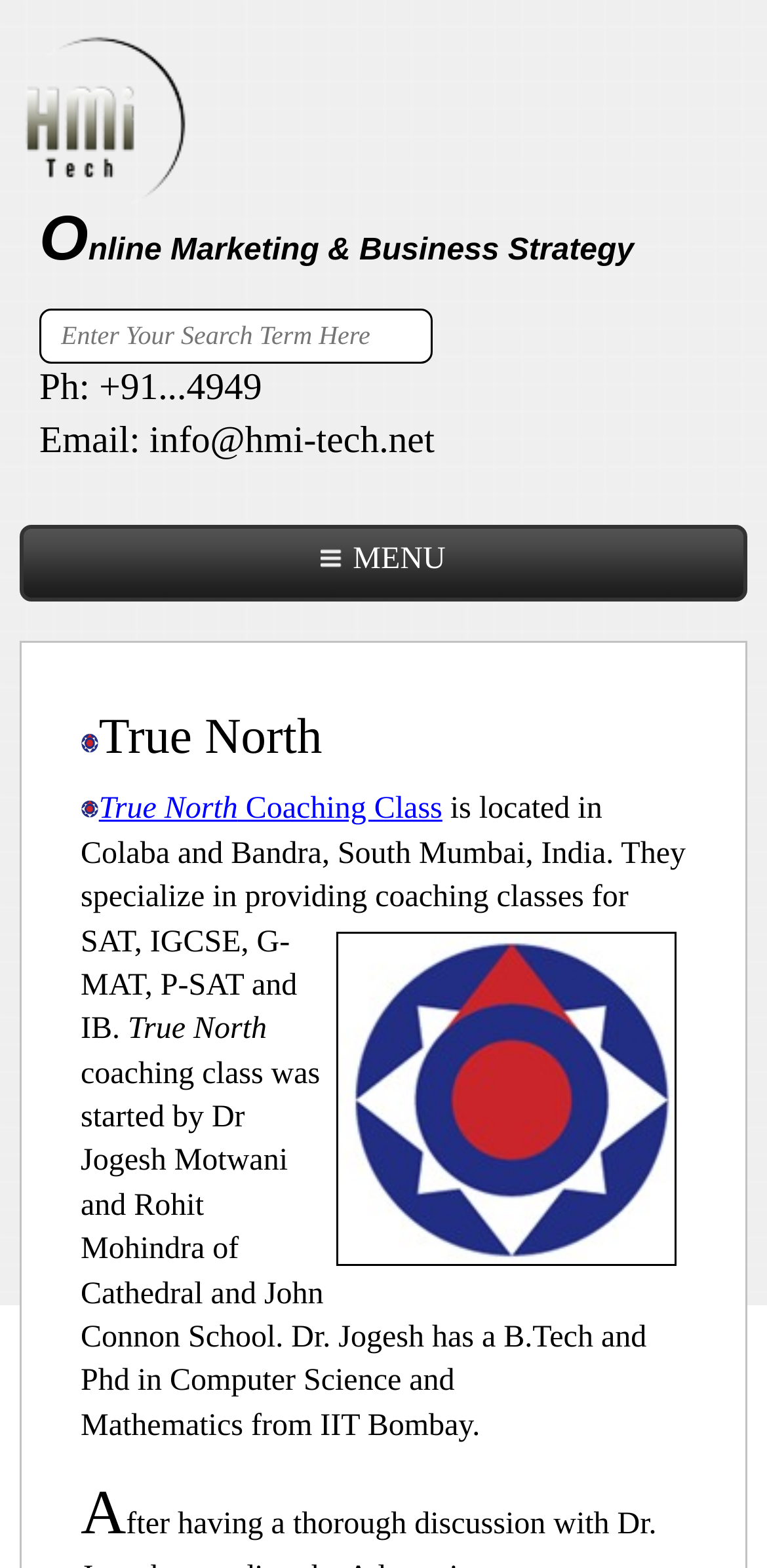What is the name of the coaching class?
Please look at the screenshot and answer using one word or phrase.

True North